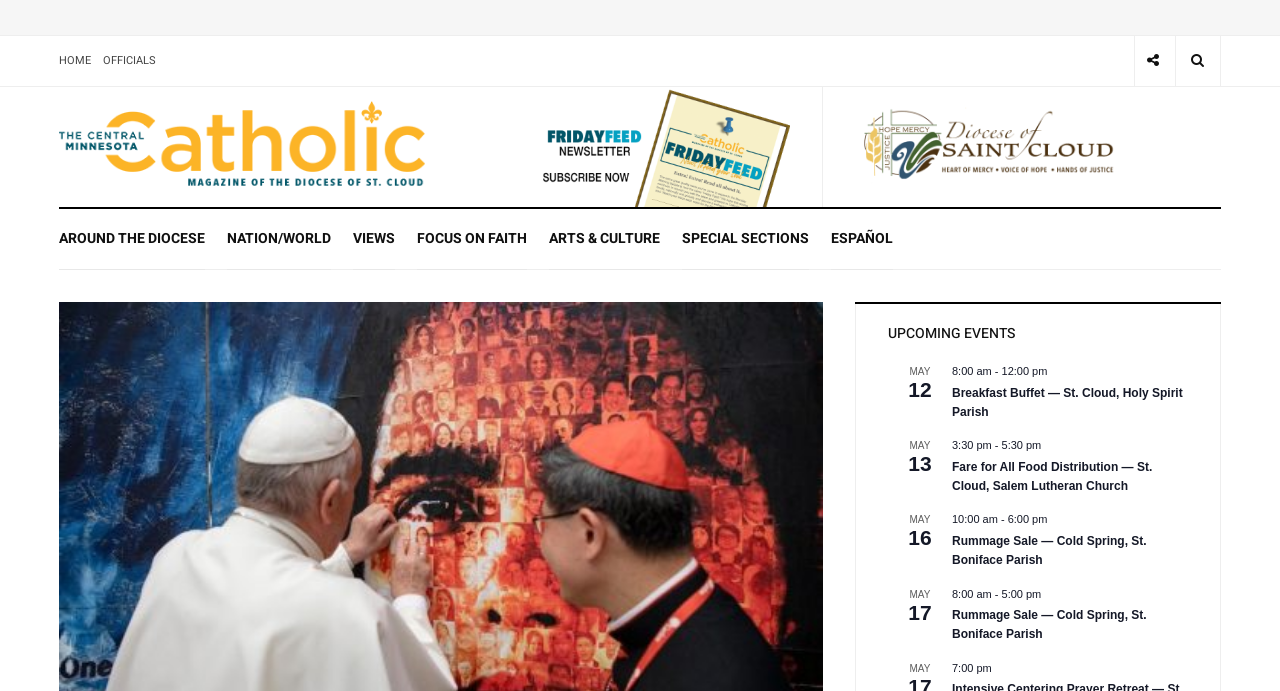Locate the bounding box coordinates of the item that should be clicked to fulfill the instruction: "View the article 'Caritas campaign made strides, but miles still to go in welcoming migrants'".

[0.046, 0.147, 0.332, 0.279]